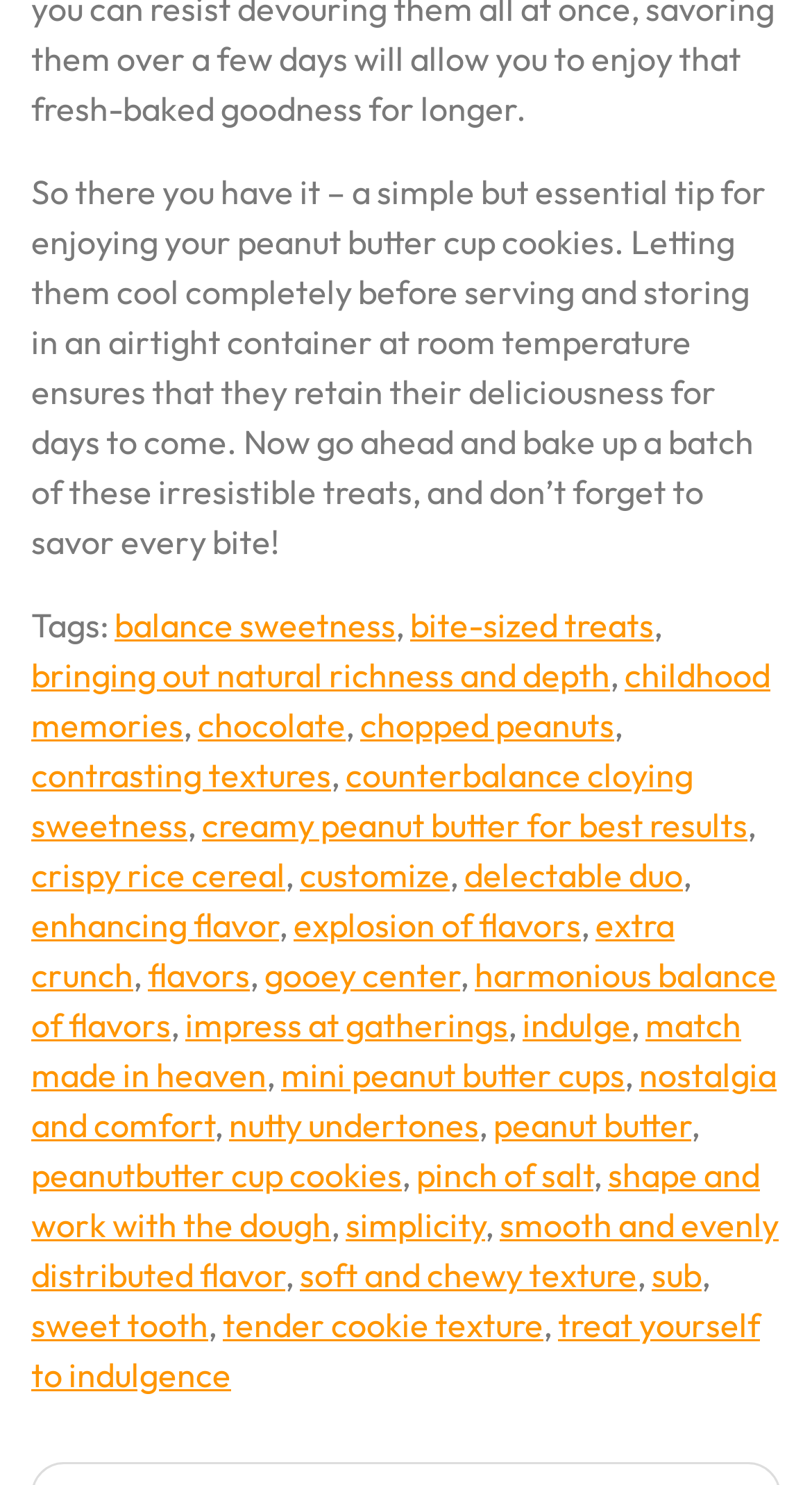How many tags are mentioned in the article?
Please answer the question with a detailed response using the information from the screenshot.

The number of tags can be counted by looking at the list of links following the 'Tags:' label. There are 24 links, each representing a tag.